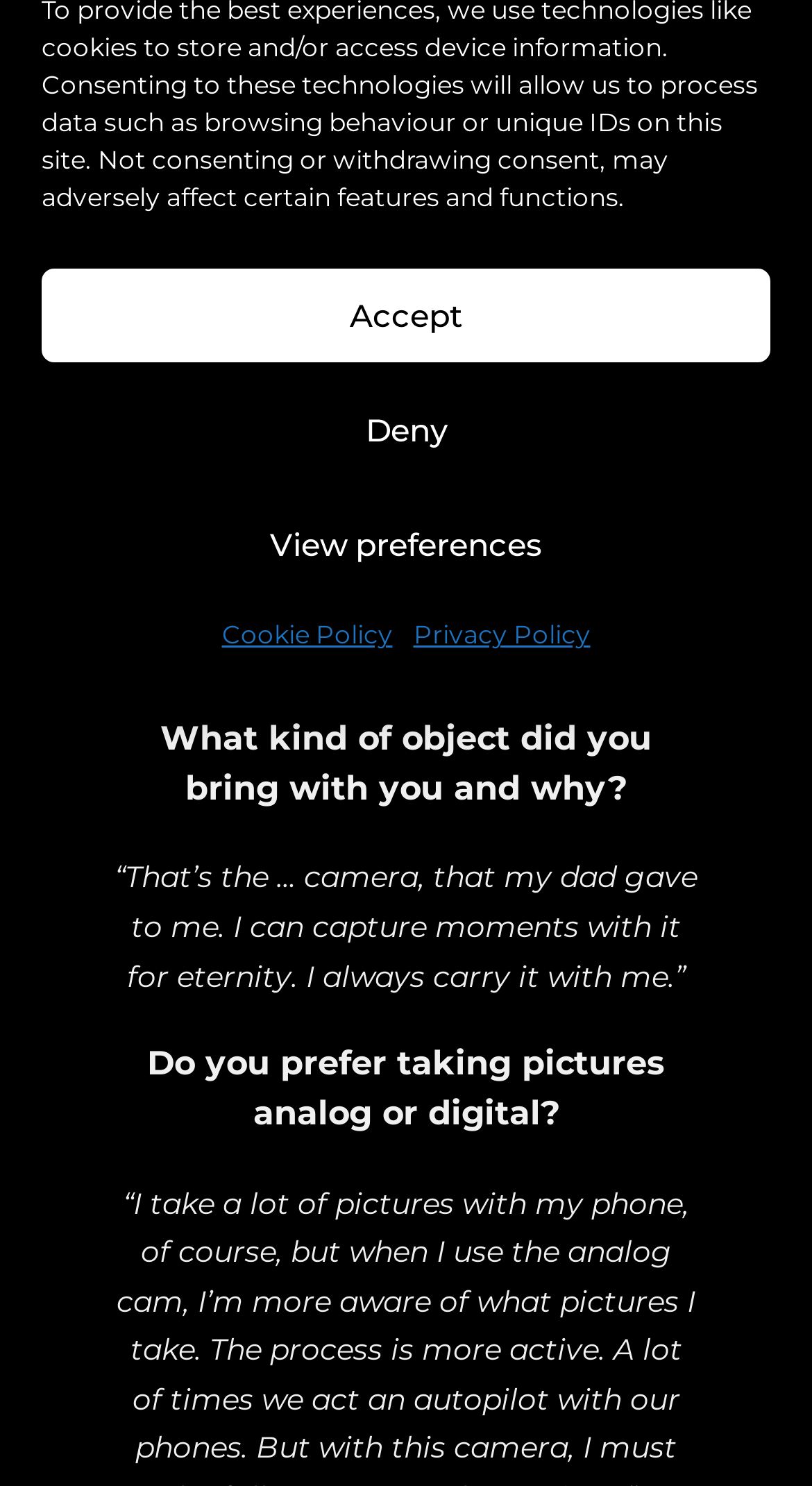Bounding box coordinates are specified in the format (top-left x, top-left y, bottom-right x, bottom-right y). All values are floating point numbers bounded between 0 and 1. Please provide the bounding box coordinate of the region this sentence describes: Accept

[0.051, 0.181, 0.949, 0.244]